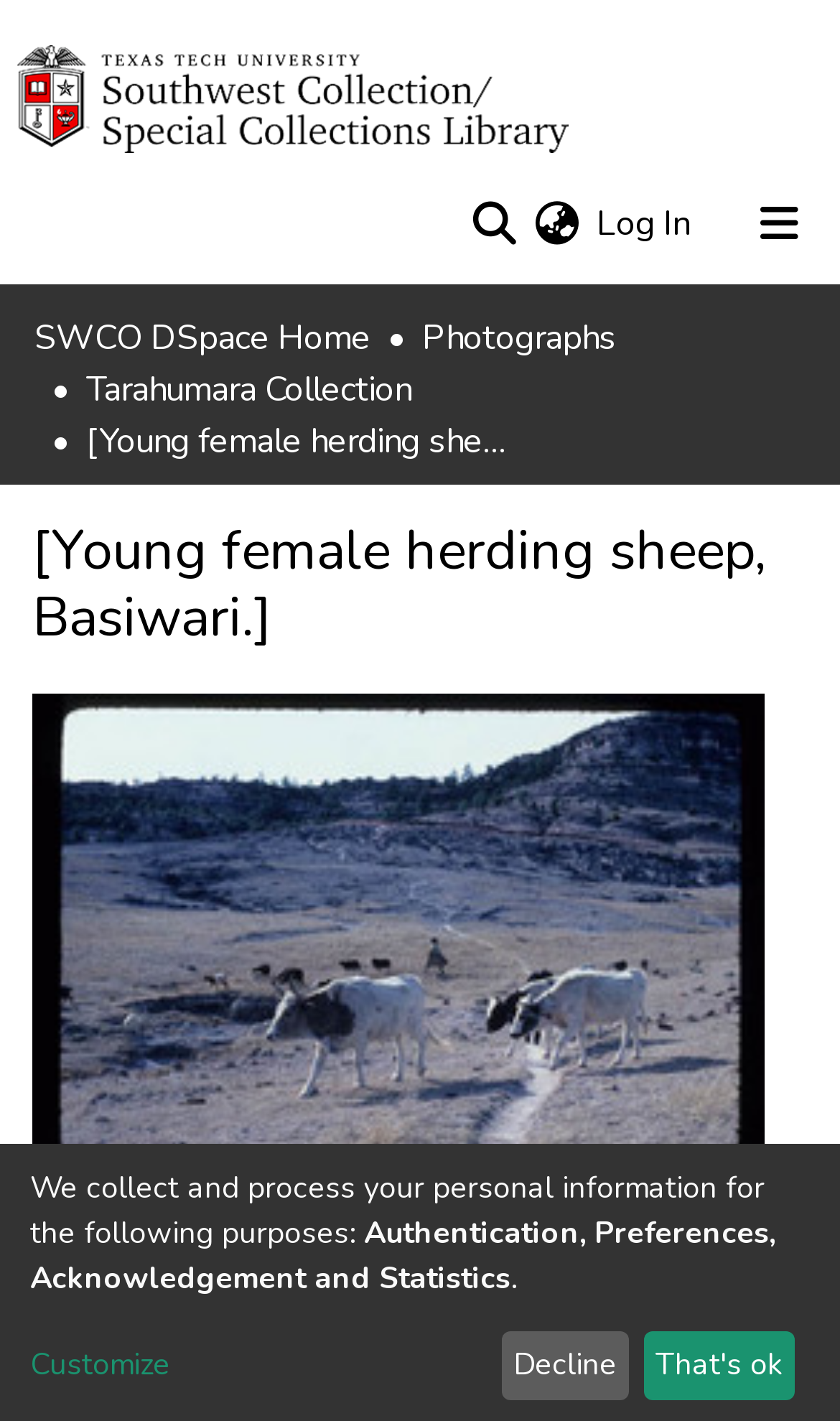Please use the details from the image to answer the following question comprehensively:
What is the language of the current webpage?

The language switch button is present, but the current language is not explicitly stated. It can be inferred that the language can be switched, but the default language is not specified.